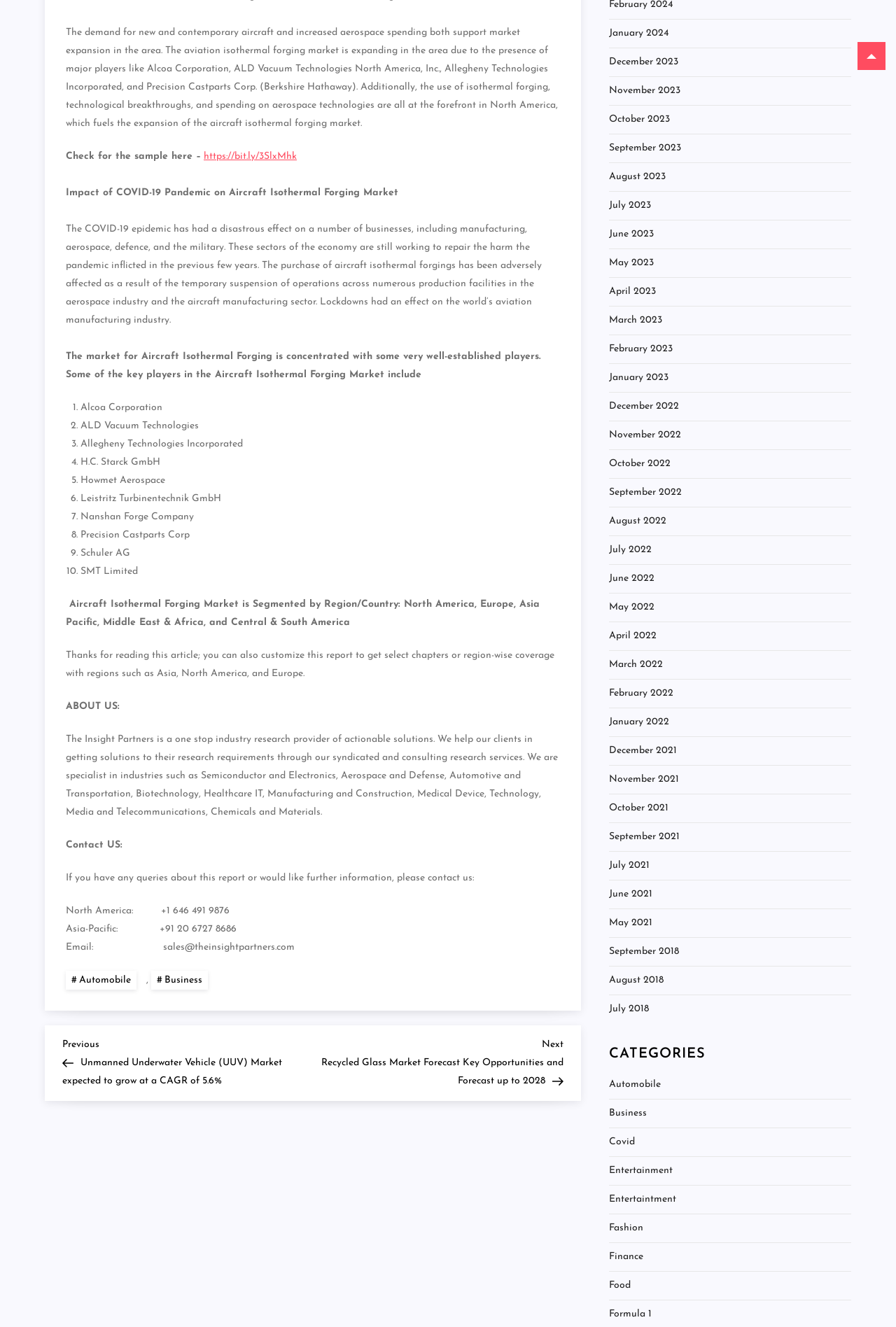Indicate the bounding box coordinates of the clickable region to achieve the following instruction: "Click on the link to read the sample report."

[0.227, 0.114, 0.331, 0.122]